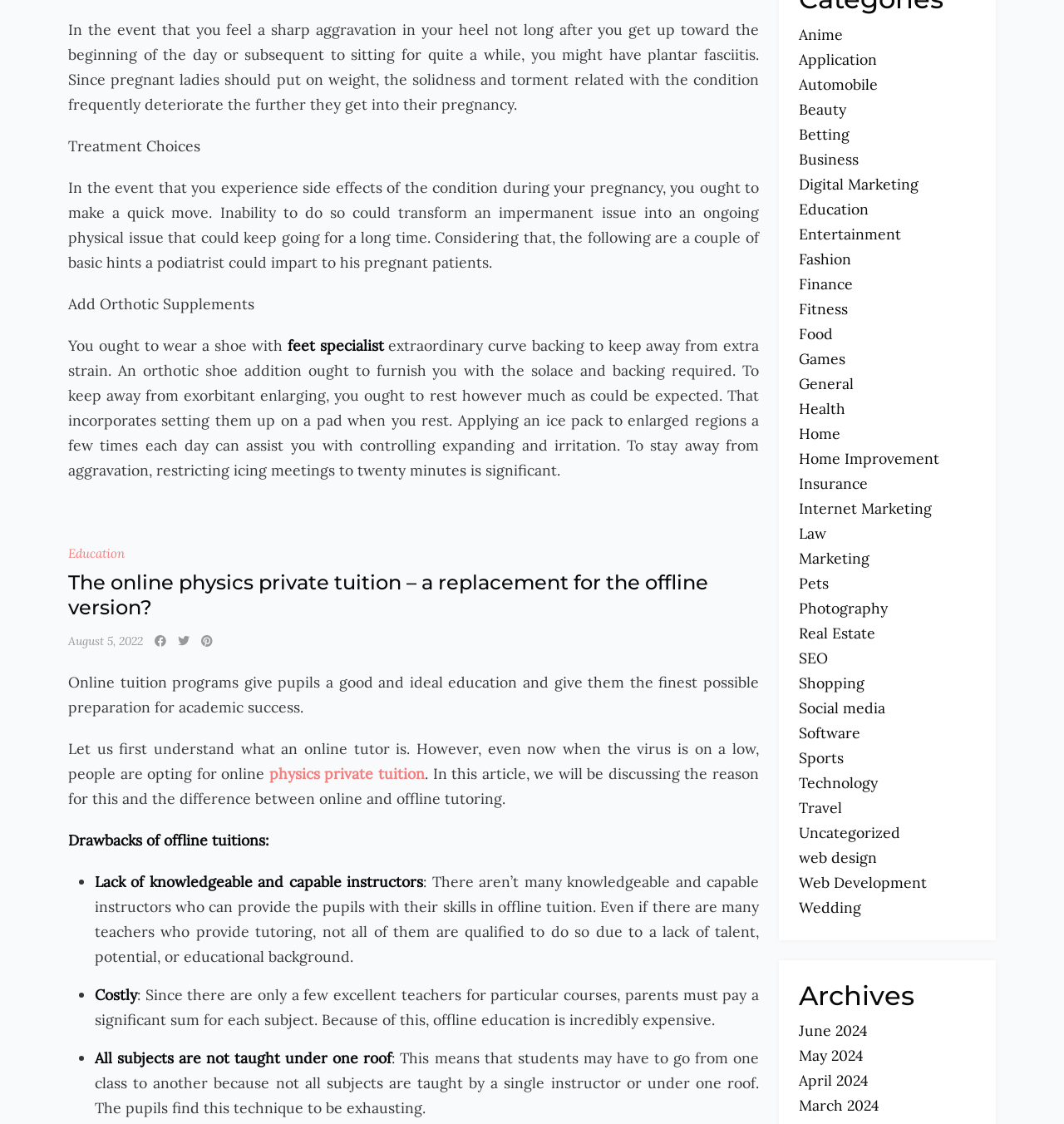Provide the bounding box coordinates of the HTML element described as: "Education". The bounding box coordinates should be four float numbers between 0 and 1, i.e., [left, top, right, bottom].

[0.064, 0.485, 0.117, 0.499]